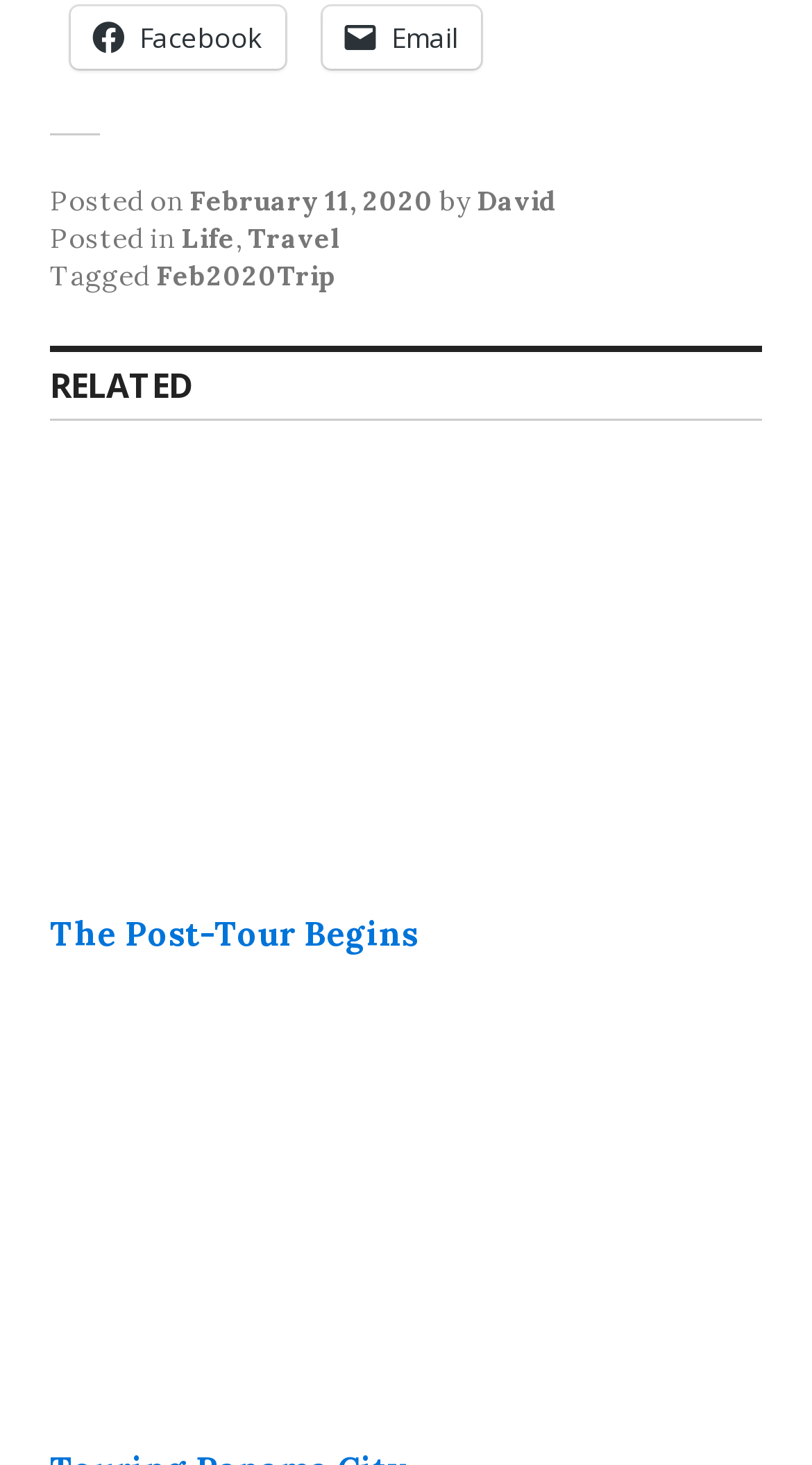Kindly determine the bounding box coordinates for the clickable area to achieve the given instruction: "View Facebook page".

[0.087, 0.005, 0.351, 0.047]